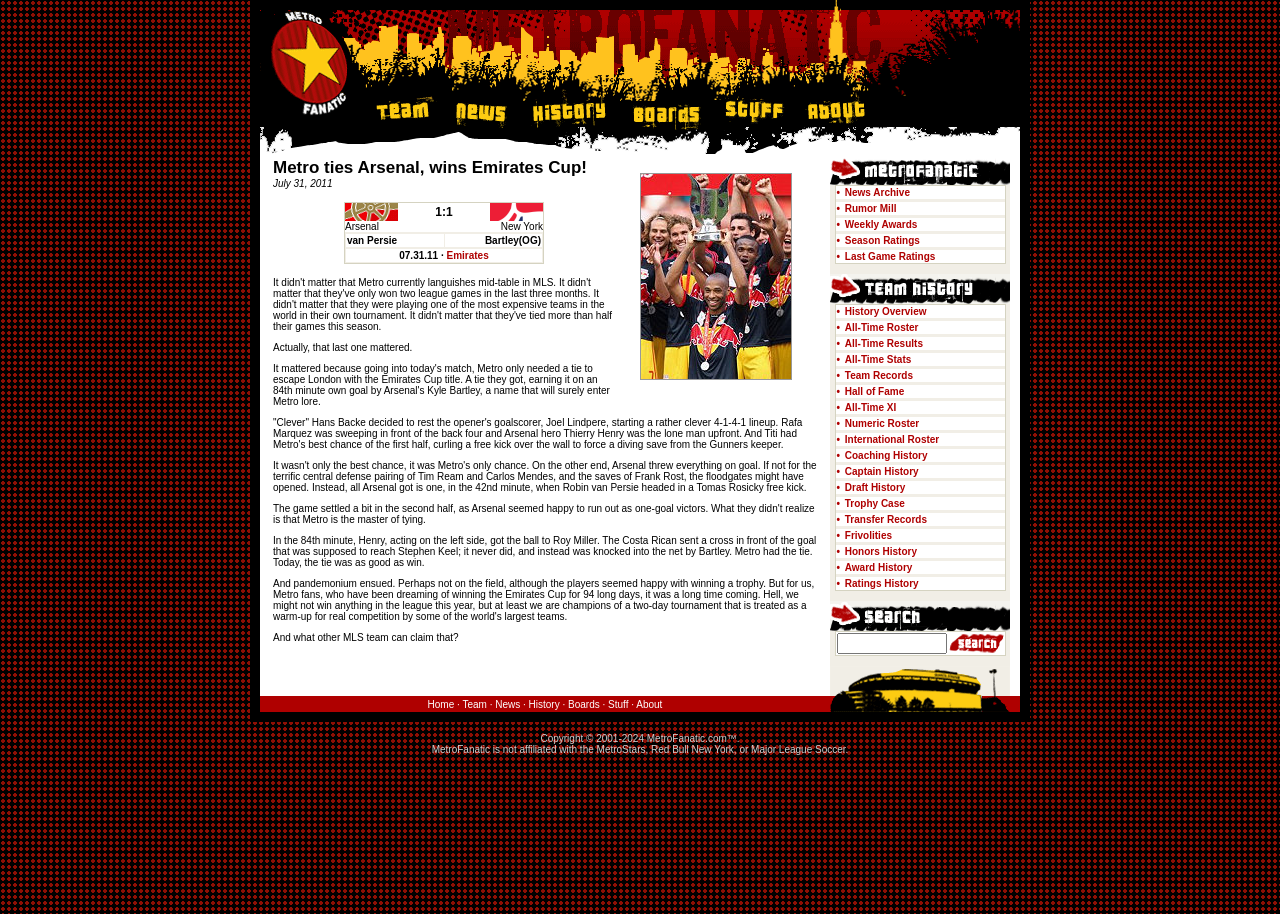Generate a thorough explanation of the webpage's elements.

The webpage is about MetroStars/Red Bull New York, a Major League Soccer team, and their win in the Emirates Cup. At the top of the page, there is a logo image on the left and a title "Metro ties Arsenal, wins Emirates Cup!" on the right. Below the title, there is a table with several rows, each containing an image, a link, and an image. These rows are evenly spaced and take up the majority of the page width.

To the right of the table, there is a long article about the team's win in the Emirates Cup. The article is divided into several paragraphs and includes details about the game, such as the score, the teams' performances, and the players' actions. The text is written in a casual and celebratory tone, with the author expressing excitement and pride about the team's achievement.

At the bottom of the page, there is a section with several links and images, which appear to be related to the team or the Emirates Cup. The layout of this section is similar to the table at the top of the page, with each row containing an image, a link, and an image.

Overall, the webpage is dedicated to celebrating MetroStars/Red Bull New York's win in the Emirates Cup and provides a detailed account of the game, as well as additional information and resources related to the team and the tournament.